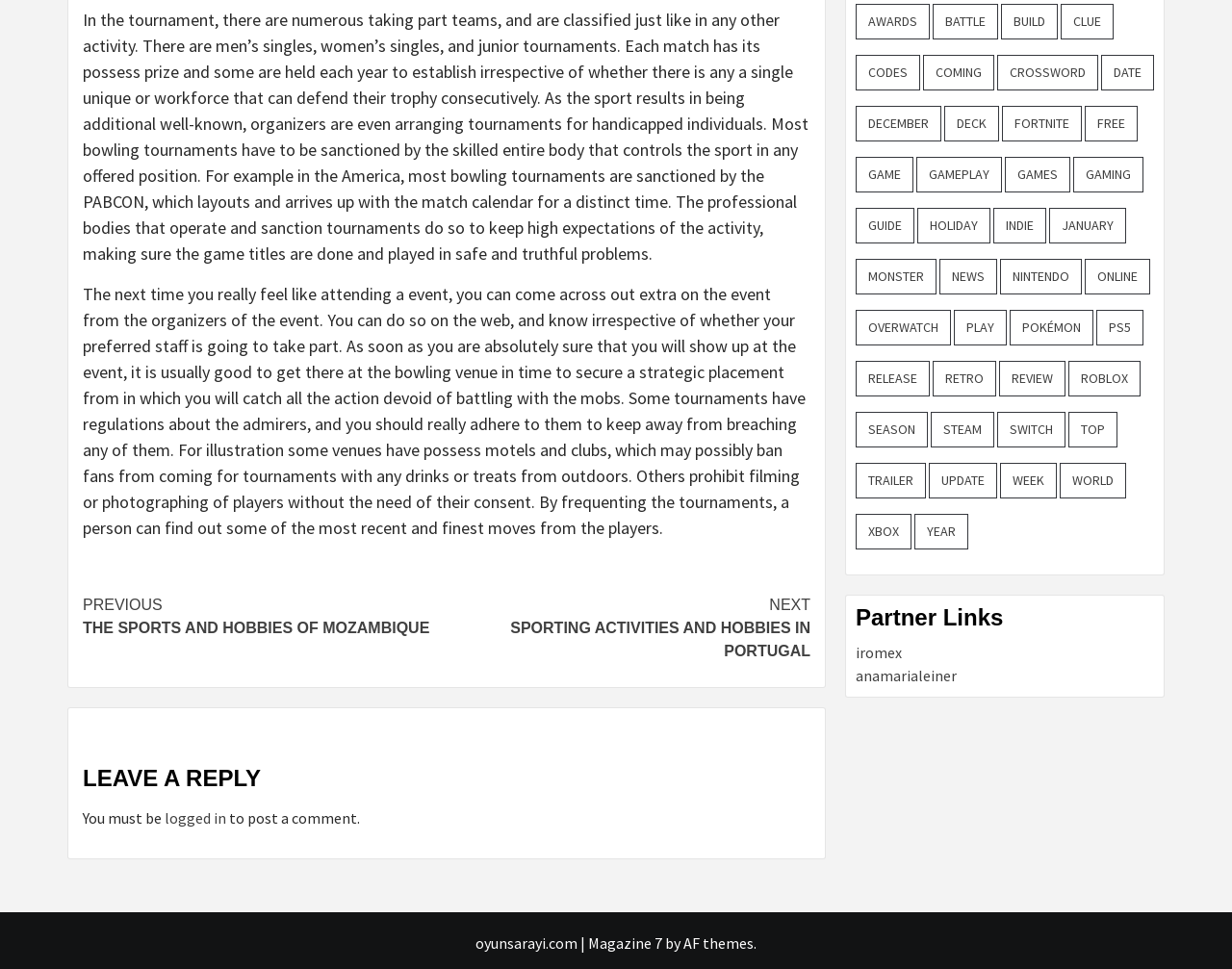Please locate the bounding box coordinates of the element that should be clicked to achieve the given instruction: "Click on 'AWARDS'".

[0.695, 0.004, 0.755, 0.041]